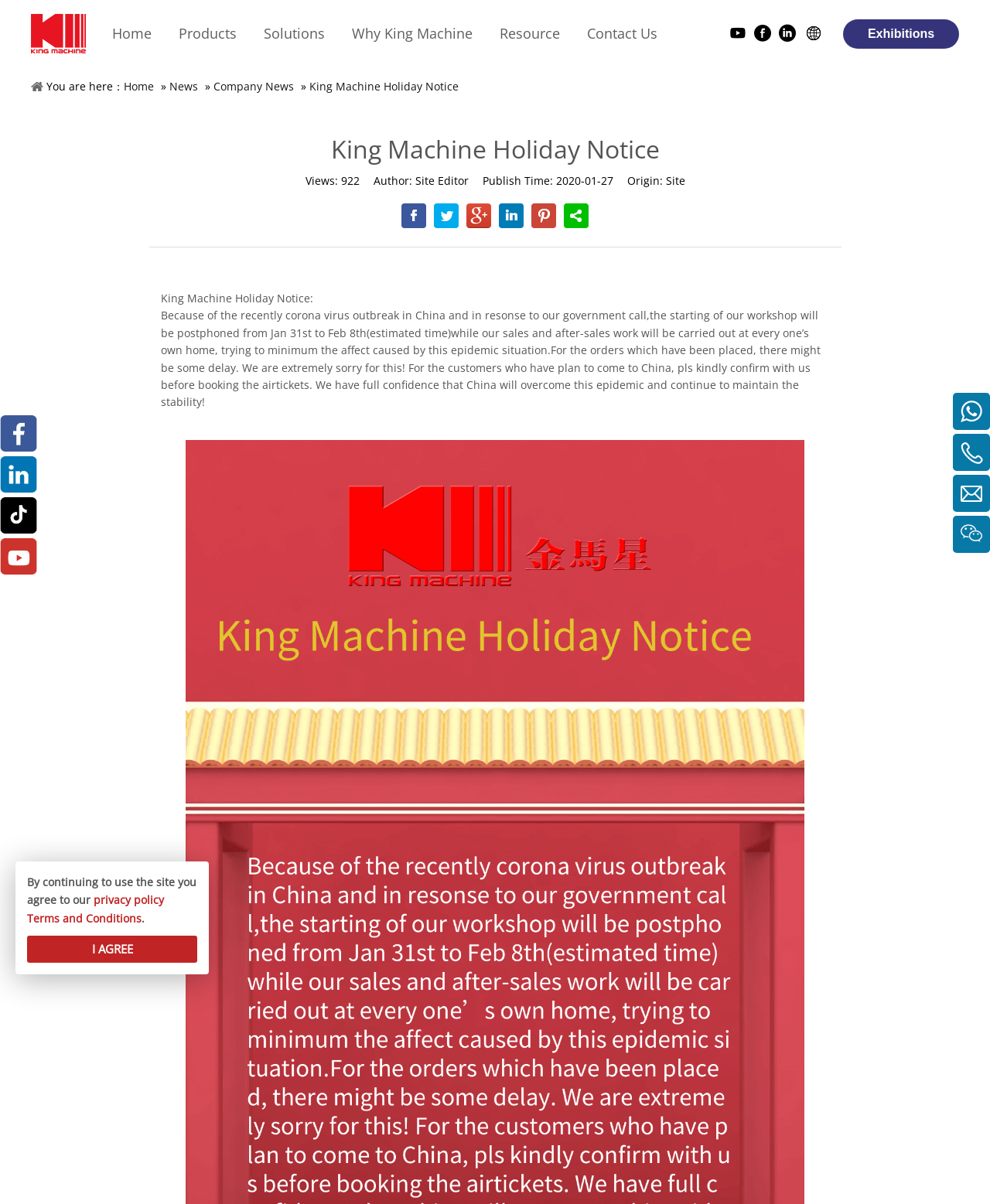Answer the following query concisely with a single word or phrase:
What is the author of the holiday notice?

Site Editor